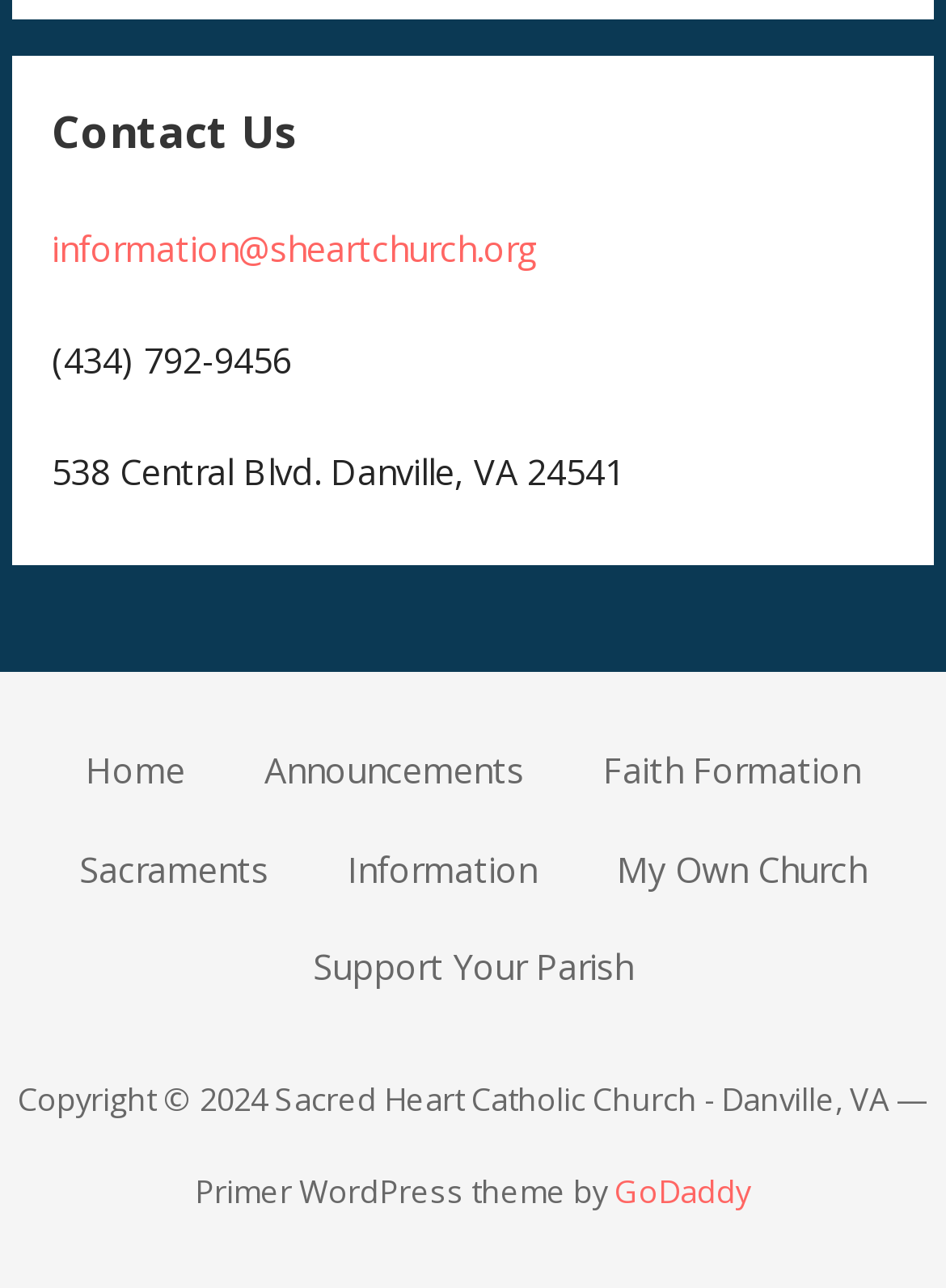Provide a single word or phrase to answer the given question: 
How many links are in the main navigation menu?

6